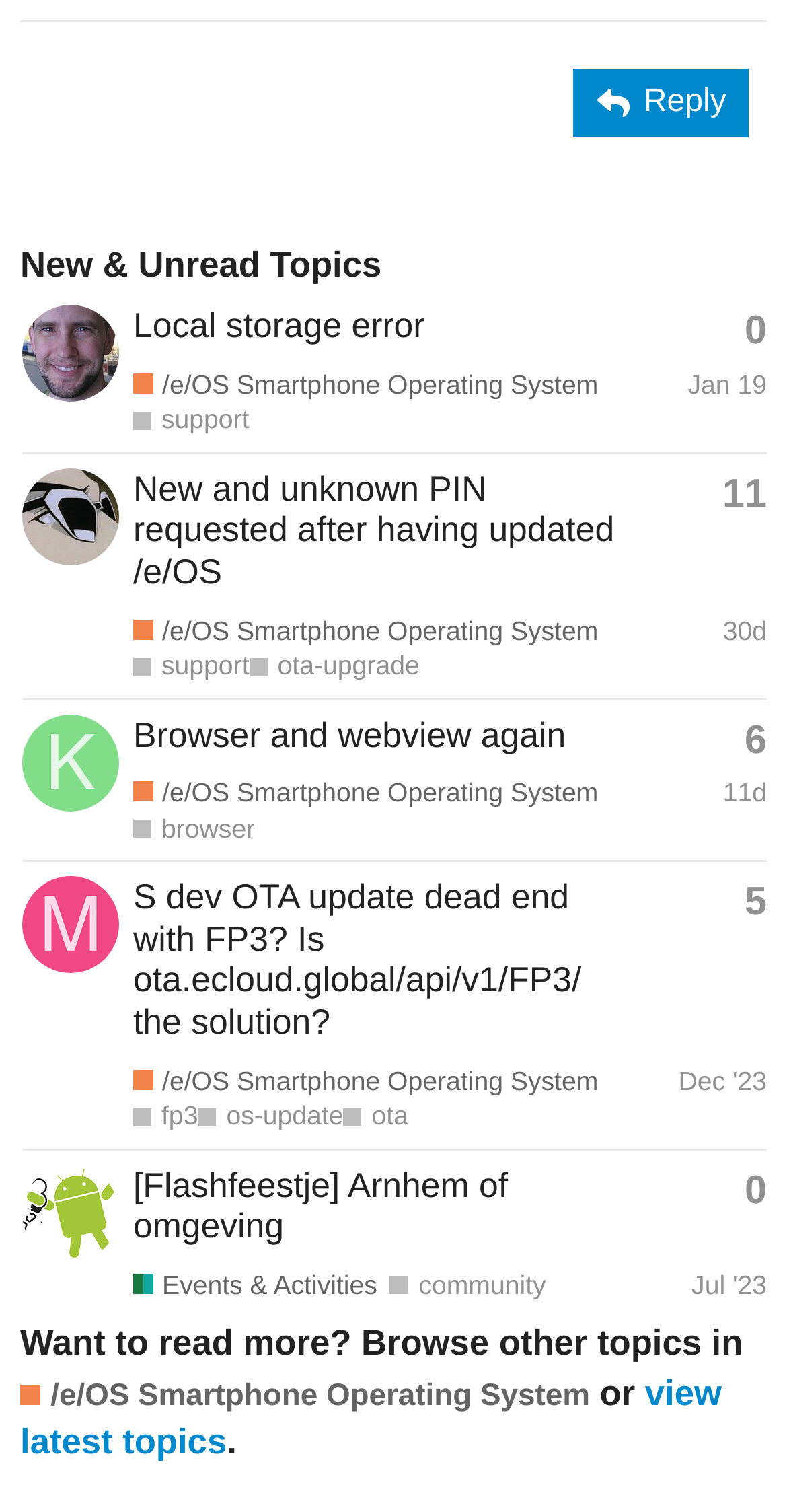How many replies does the second topic have?
Based on the image, provide a one-word or brief-phrase response.

11